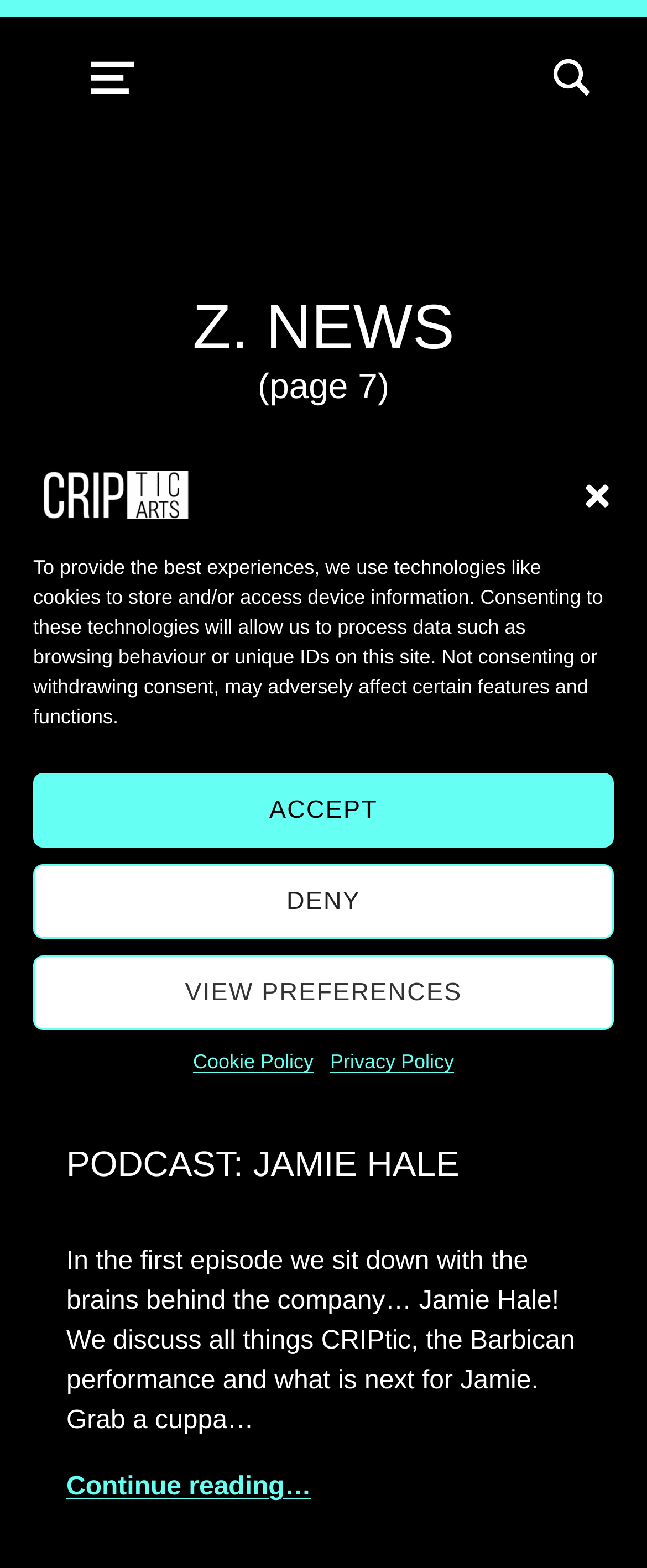Answer the following query with a single word or phrase:
What is the text of the first link in the article?

A black and white image of Jamie Hale.